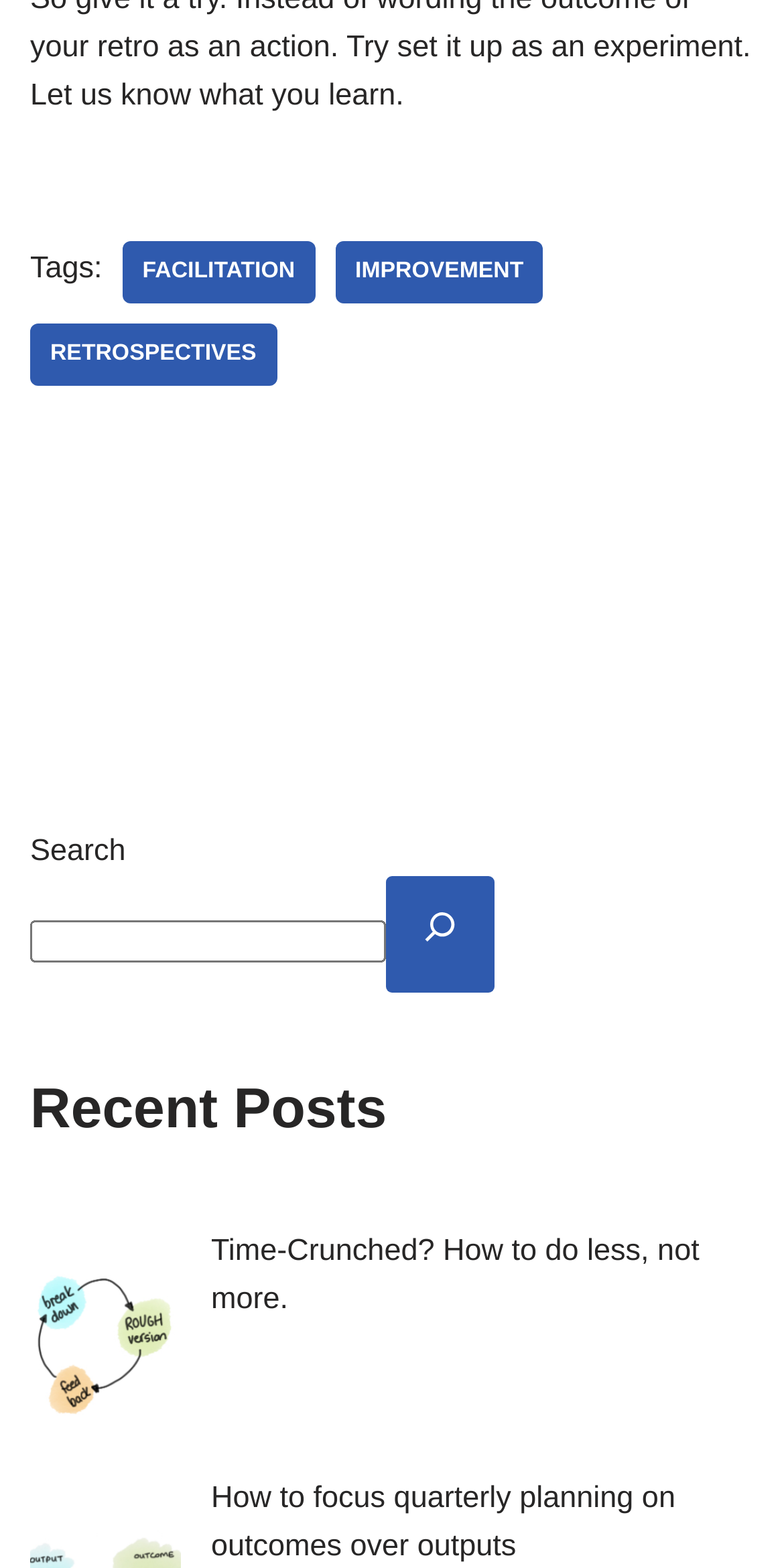Use the details in the image to answer the question thoroughly: 
What is the first tag listed?

The first tag listed is 'FACILITATION' which is a link element located at the top of the webpage, with a bounding box of [0.156, 0.154, 0.402, 0.194].